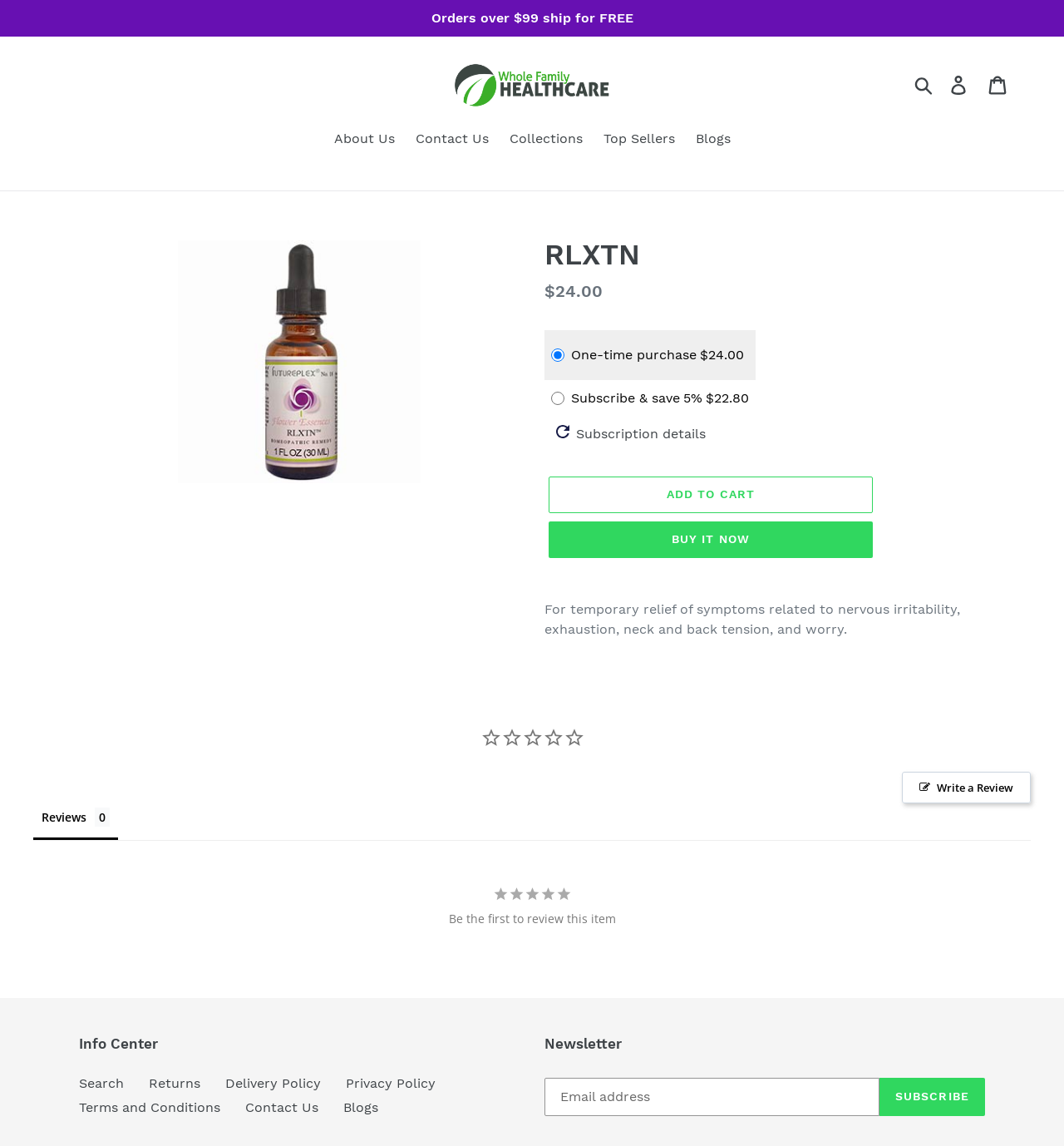Provide the bounding box coordinates of the HTML element this sentence describes: "Add to cart".

[0.516, 0.295, 0.82, 0.327]